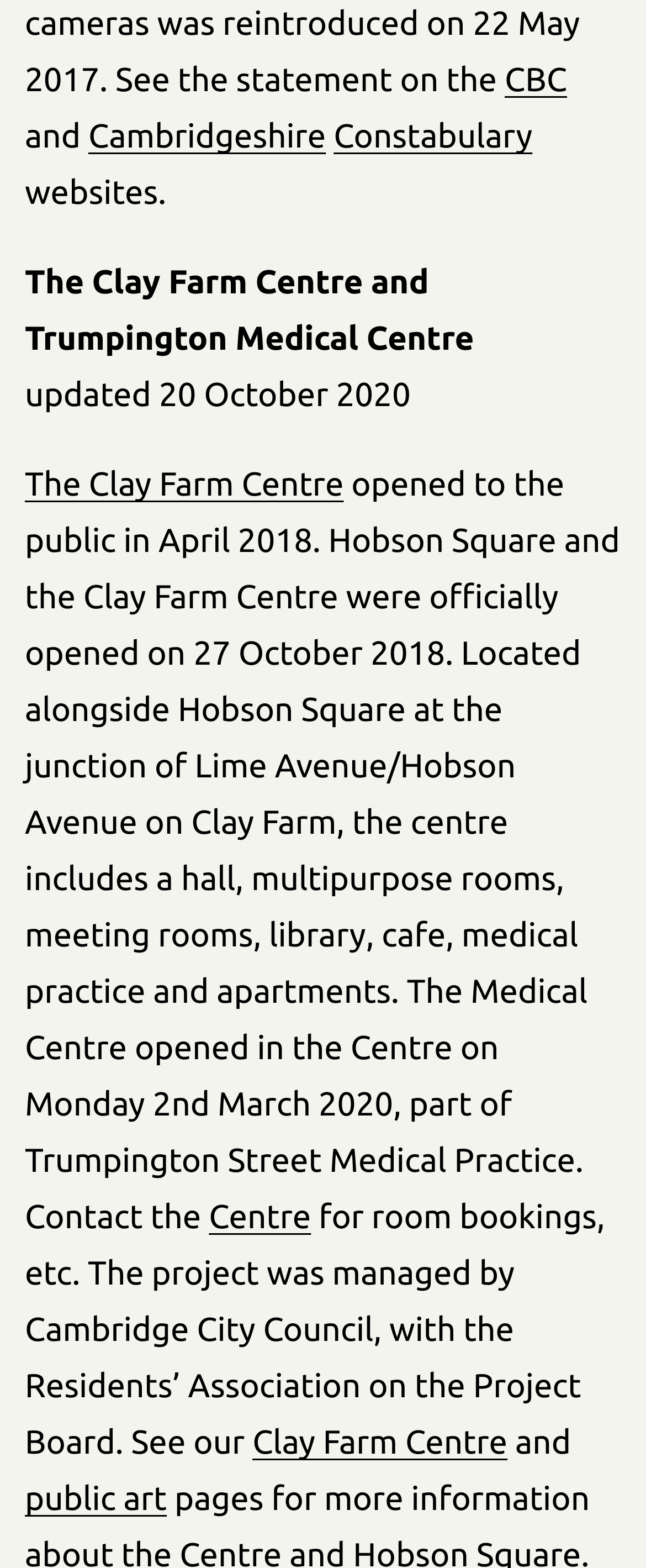What is part of Trumpington Street Medical Practice?
Give a single word or phrase answer based on the content of the image.

The Medical Centre